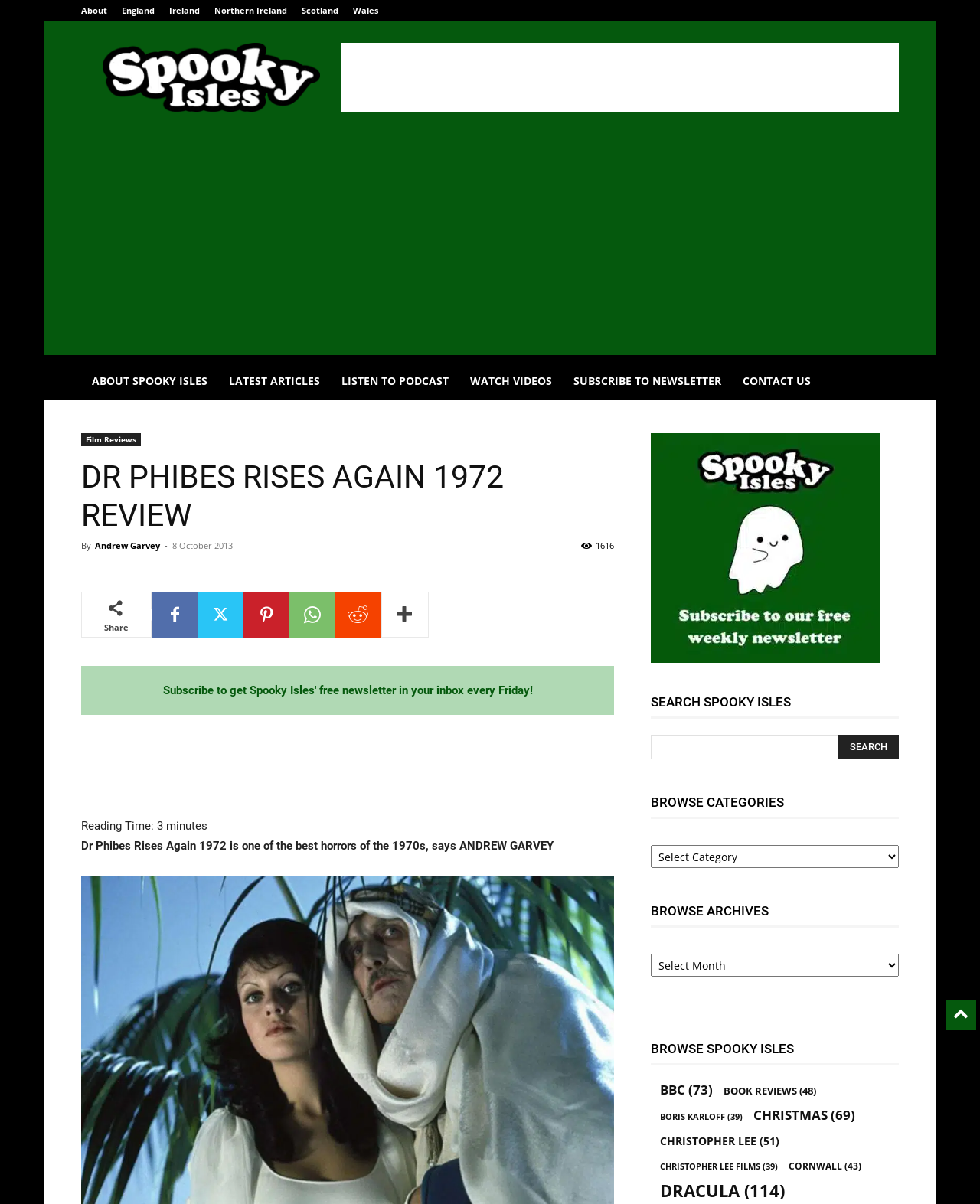Given the element description, predict the bounding box coordinates in the format (top-left x, top-left y, bottom-right x, bottom-right y). Make sure all values are between 0 and 1. Here is the element description: Christopher Lee Films (39)

[0.673, 0.962, 0.794, 0.976]